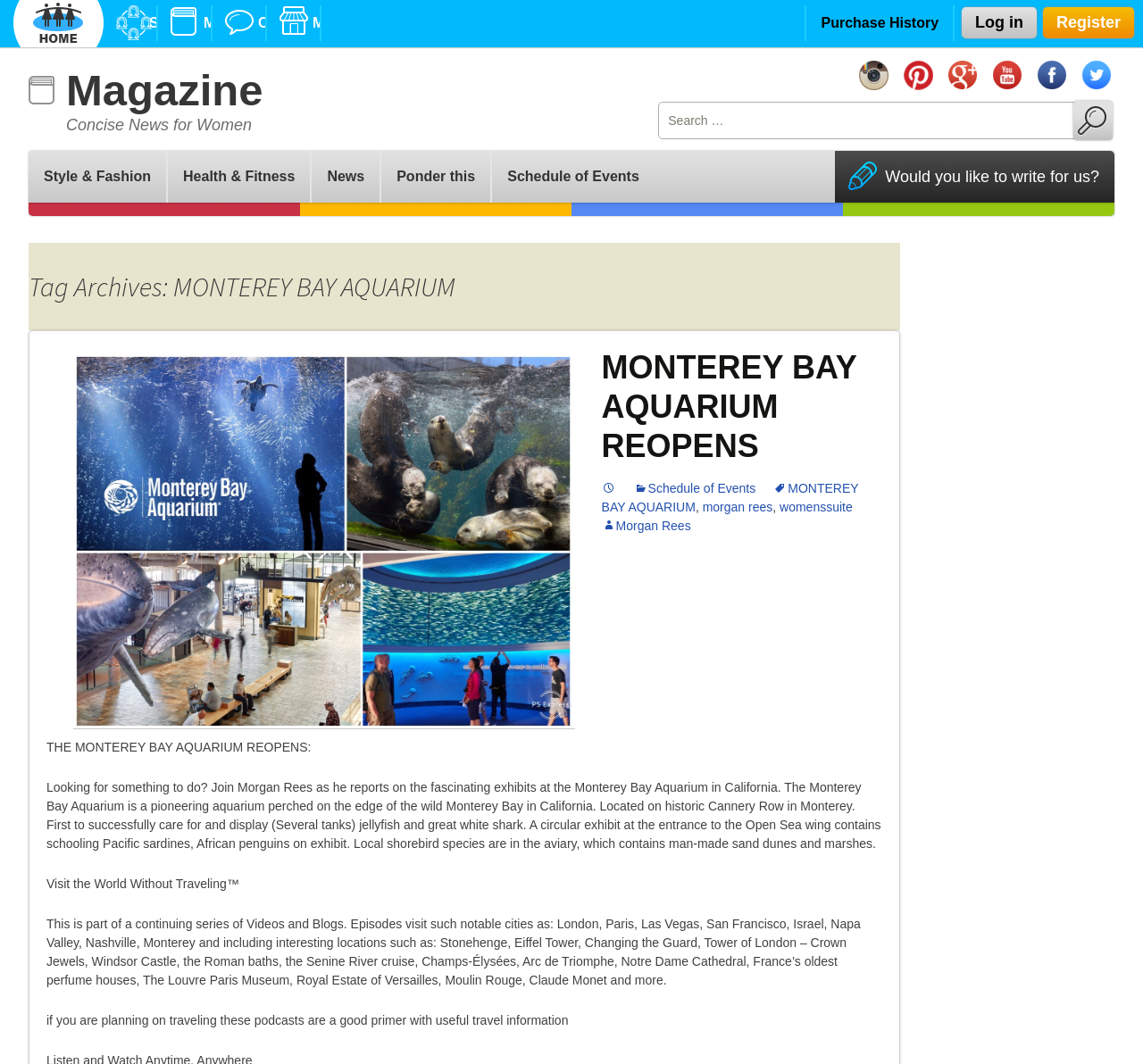Please determine and provide the text content of the webpage's heading.

Tag Archives: MONTEREY BAY AQUARIUM